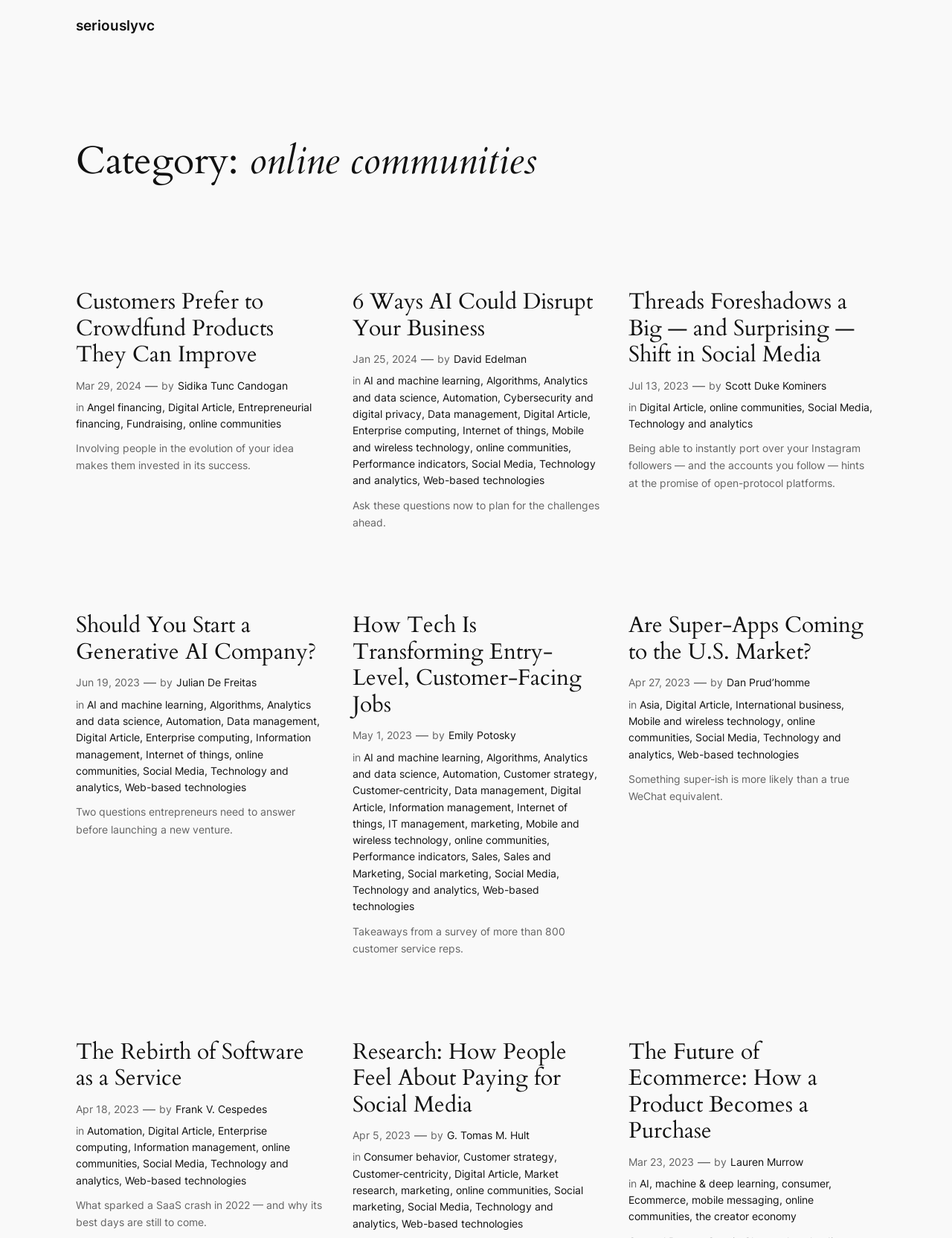Identify the bounding box coordinates for the element you need to click to achieve the following task: "View ESDU home". The coordinates must be four float values ranging from 0 to 1, formatted as [left, top, right, bottom].

None